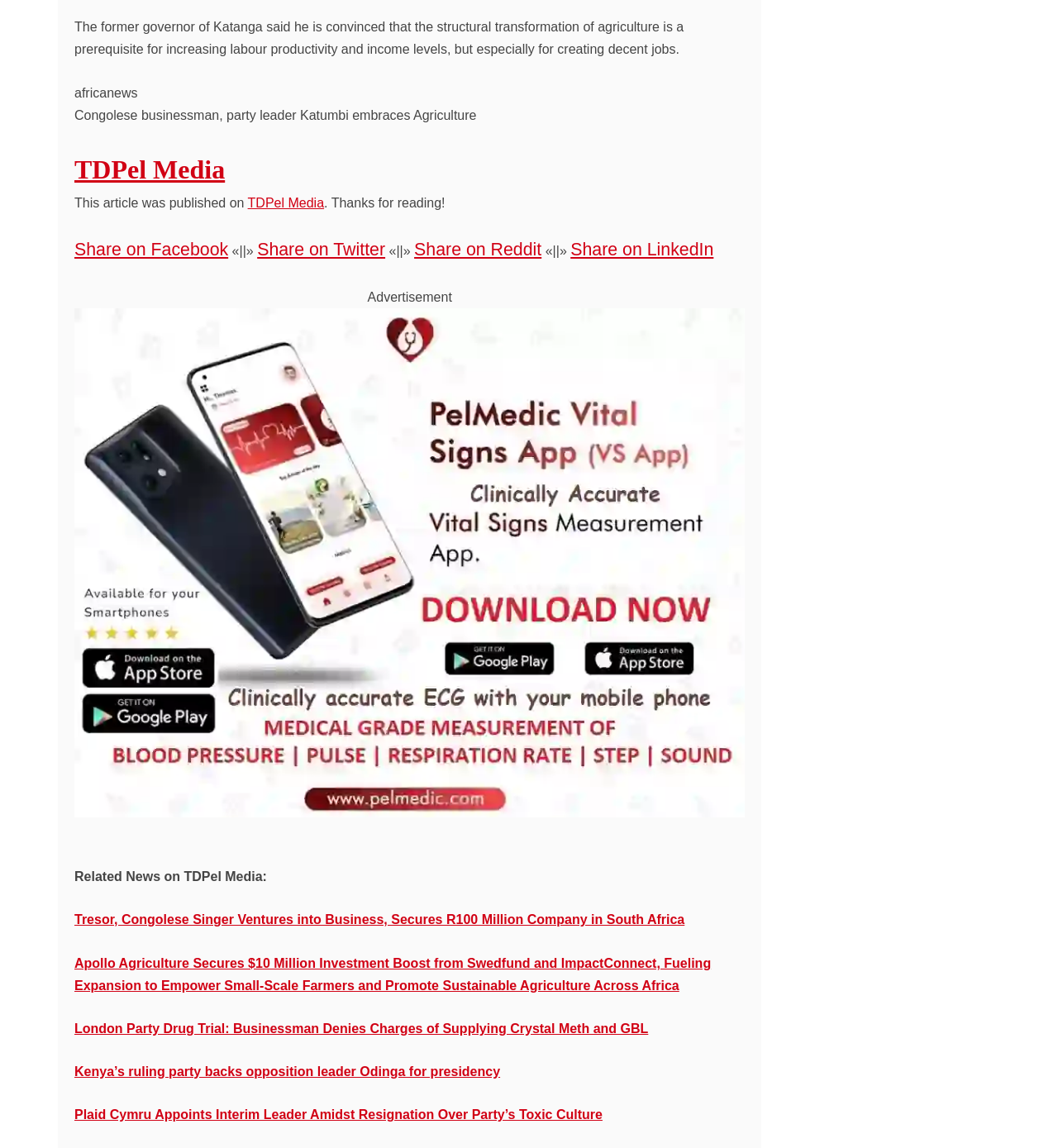Please determine the bounding box coordinates of the clickable area required to carry out the following instruction: "Download the Vital Signs App". The coordinates must be four float numbers between 0 and 1, represented as [left, top, right, bottom].

[0.07, 0.72, 0.704, 0.732]